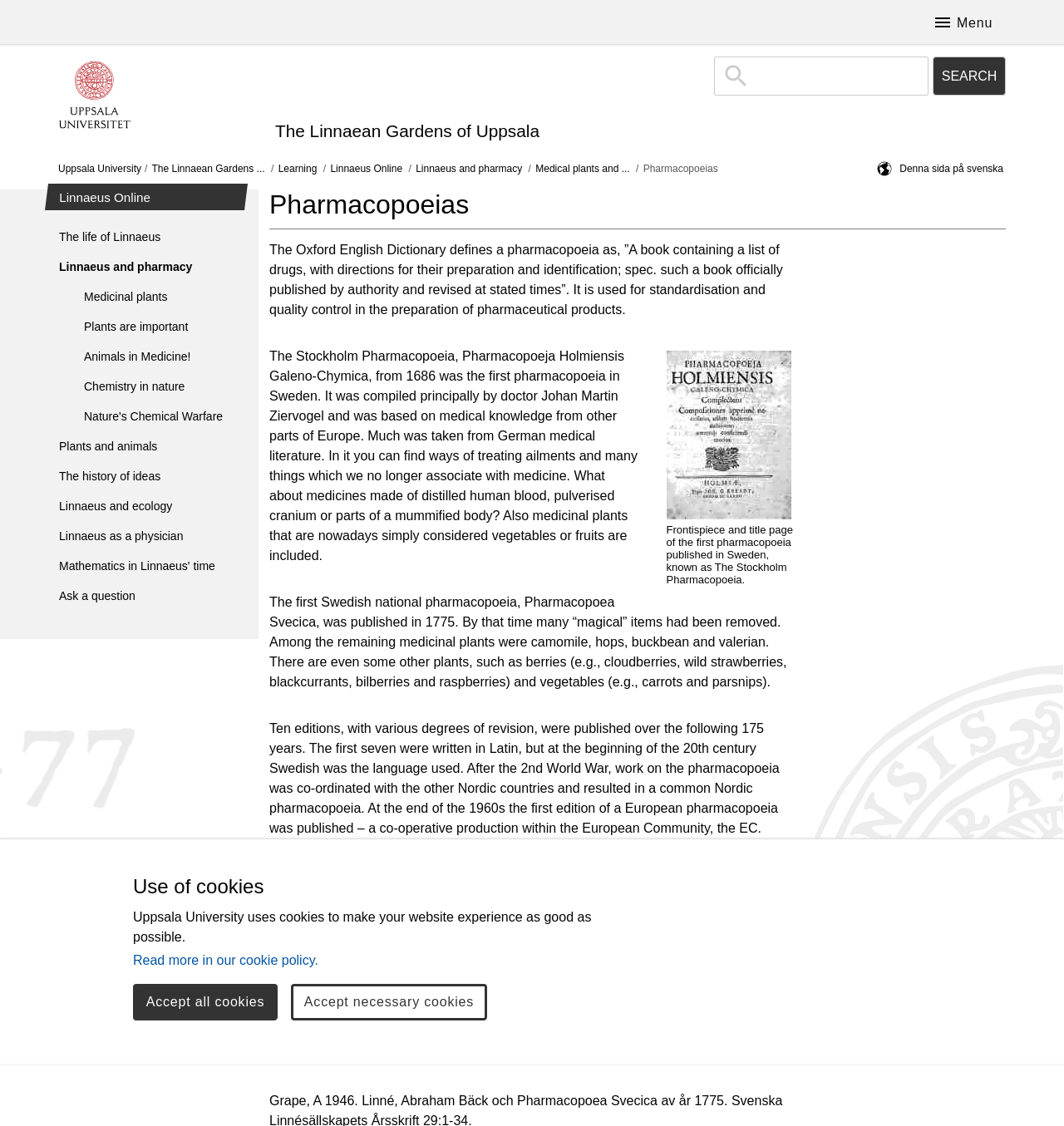Determine the bounding box coordinates of the UI element described by: "Linnaeus Online".

[0.044, 0.163, 0.231, 0.187]